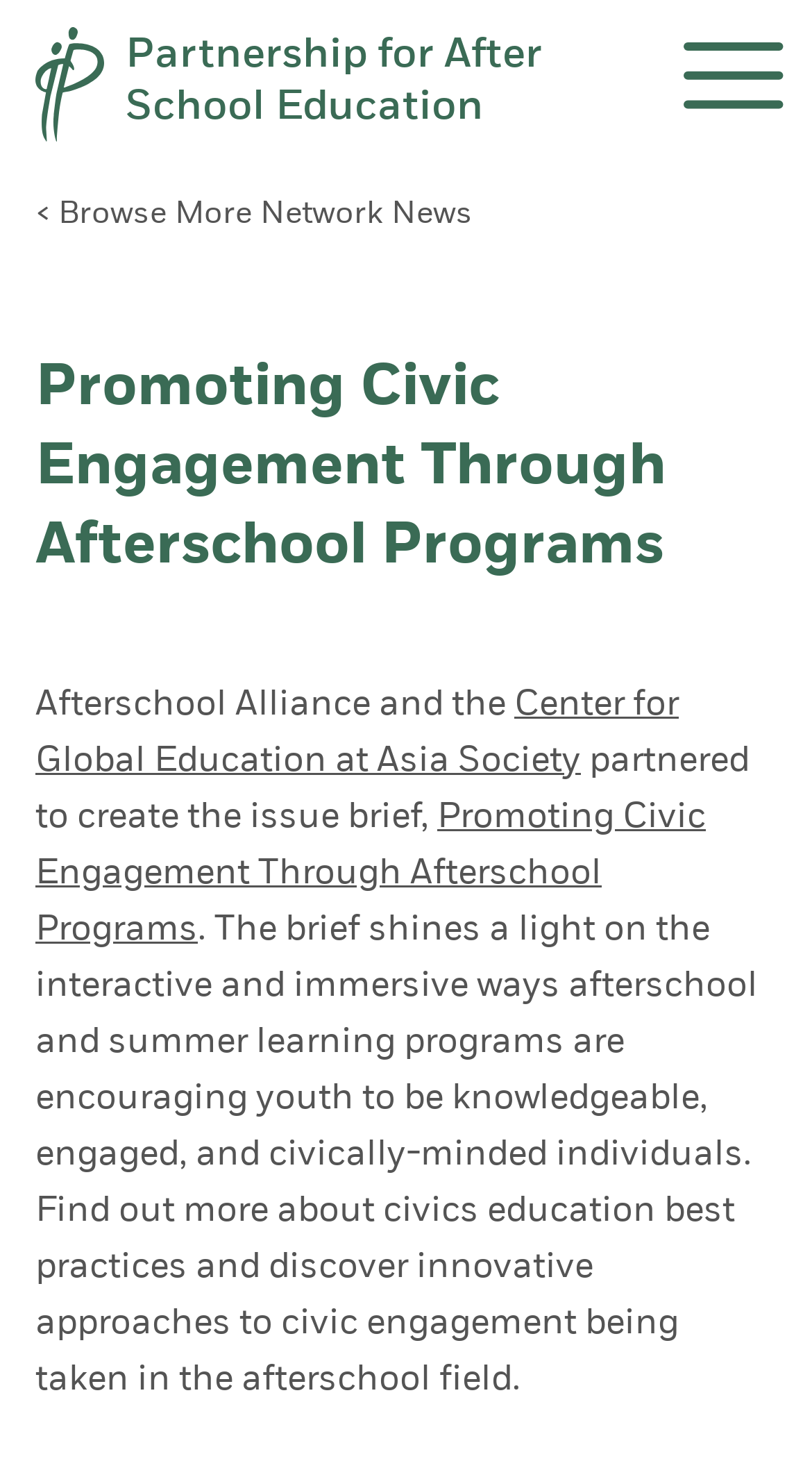Utilize the details in the image to thoroughly answer the following question: What is the purpose of the issue brief?

The purpose of the issue brief is to shine a light on the interactive and immersive ways afterschool and summer learning programs are encouraging youth to be knowledgeable, engaged, and civically-minded individuals, and to provide information on civics education best practices and innovative approaches to civic engagement.